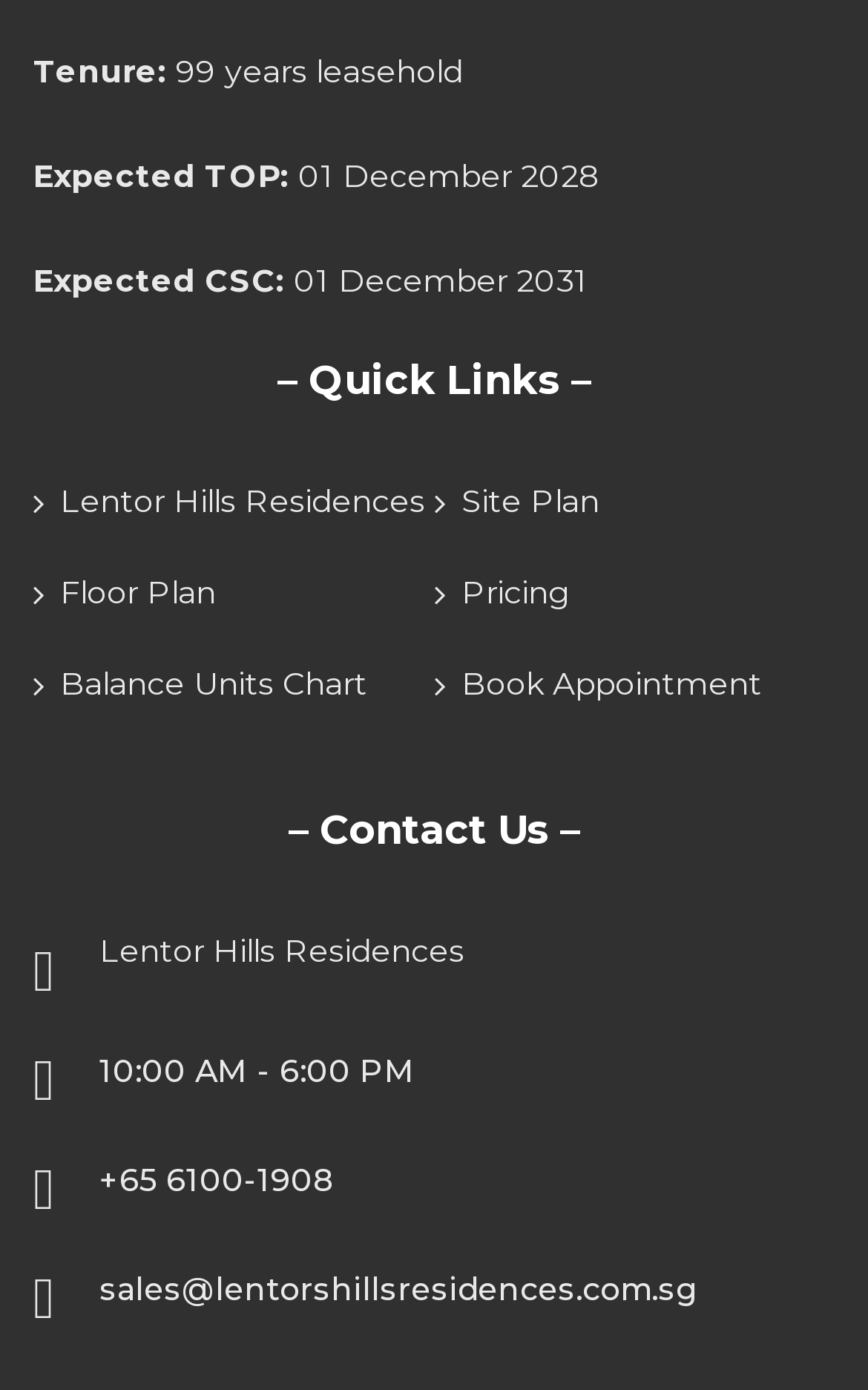Identify the coordinates of the bounding box for the element that must be clicked to accomplish the instruction: "View Lentor Hills Residences".

[0.038, 0.329, 0.491, 0.394]